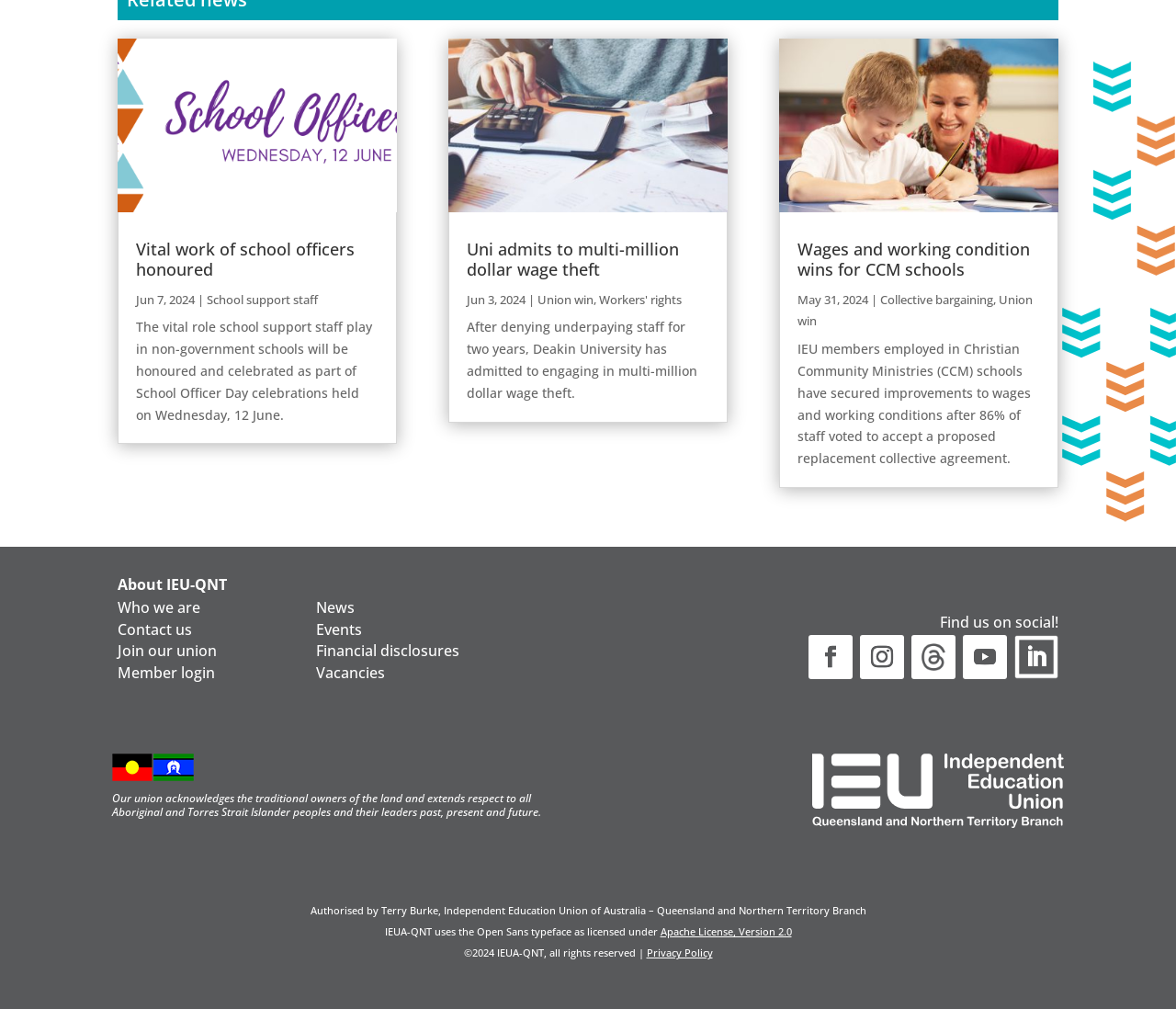Extract the bounding box coordinates for the UI element described by the text: "Alerts". The coordinates should be in the form of [left, top, right, bottom] with values between 0 and 1.

None